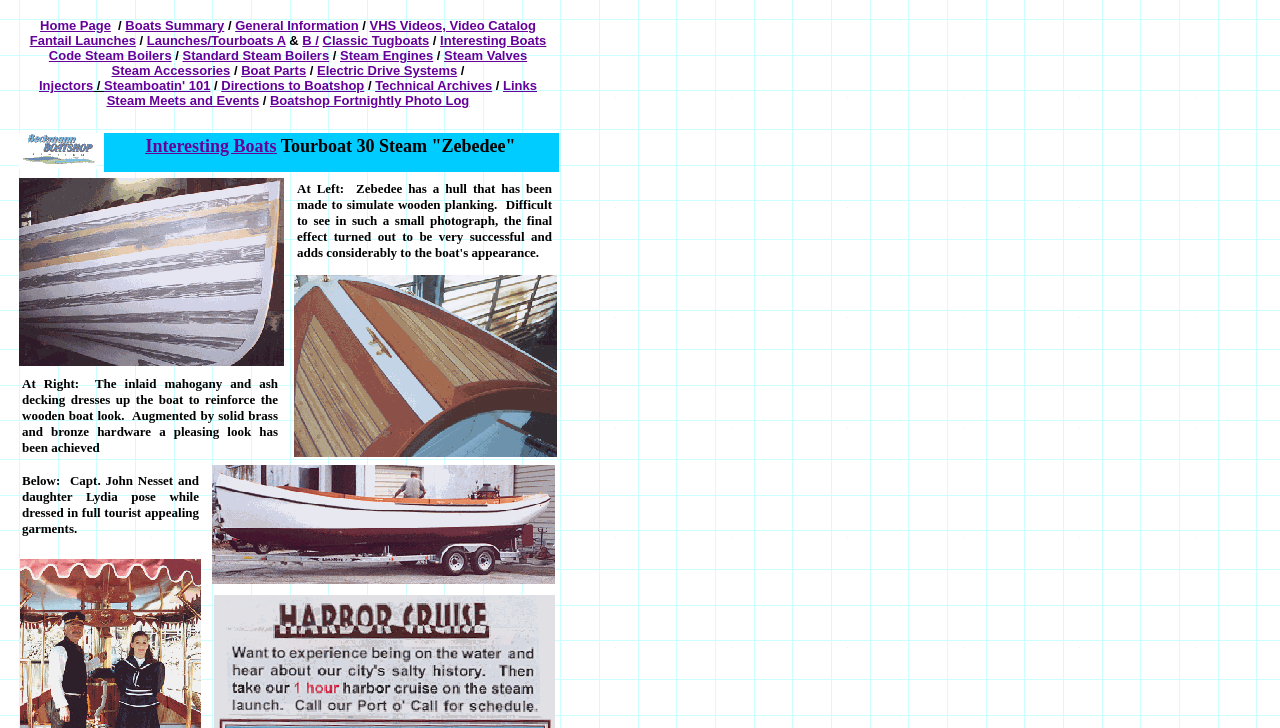Provide an in-depth caption for the contents of the webpage.

This webpage appears to be a company's homepage, showcasing their products and services related to steam and electric launches, tugboats, steam boilers, and steam engines. 

At the top of the page, there is a row of small images, likely representing different categories or products offered by the company. Below this row, there is a second row of similar images, possibly providing additional product or category options.

The main content of the page is a table with multiple rows and columns, containing a list of links to various pages on the website. The links are organized into categories, such as "Boats Summary", "General Information", "Steam Boilers", "Steam Engines", and "Steam Accessories", among others. The table takes up most of the page's width and height, making it the central focus of the webpage.

The links within the table provide access to more specific information about the company's products and services, such as technical details, videos, and directions to their boat shop. There are also links to external resources, like steam meets and events, and a technical archives section. Overall, the webpage is designed to provide a comprehensive overview of the company's offerings and facilitate navigation to specific areas of interest.